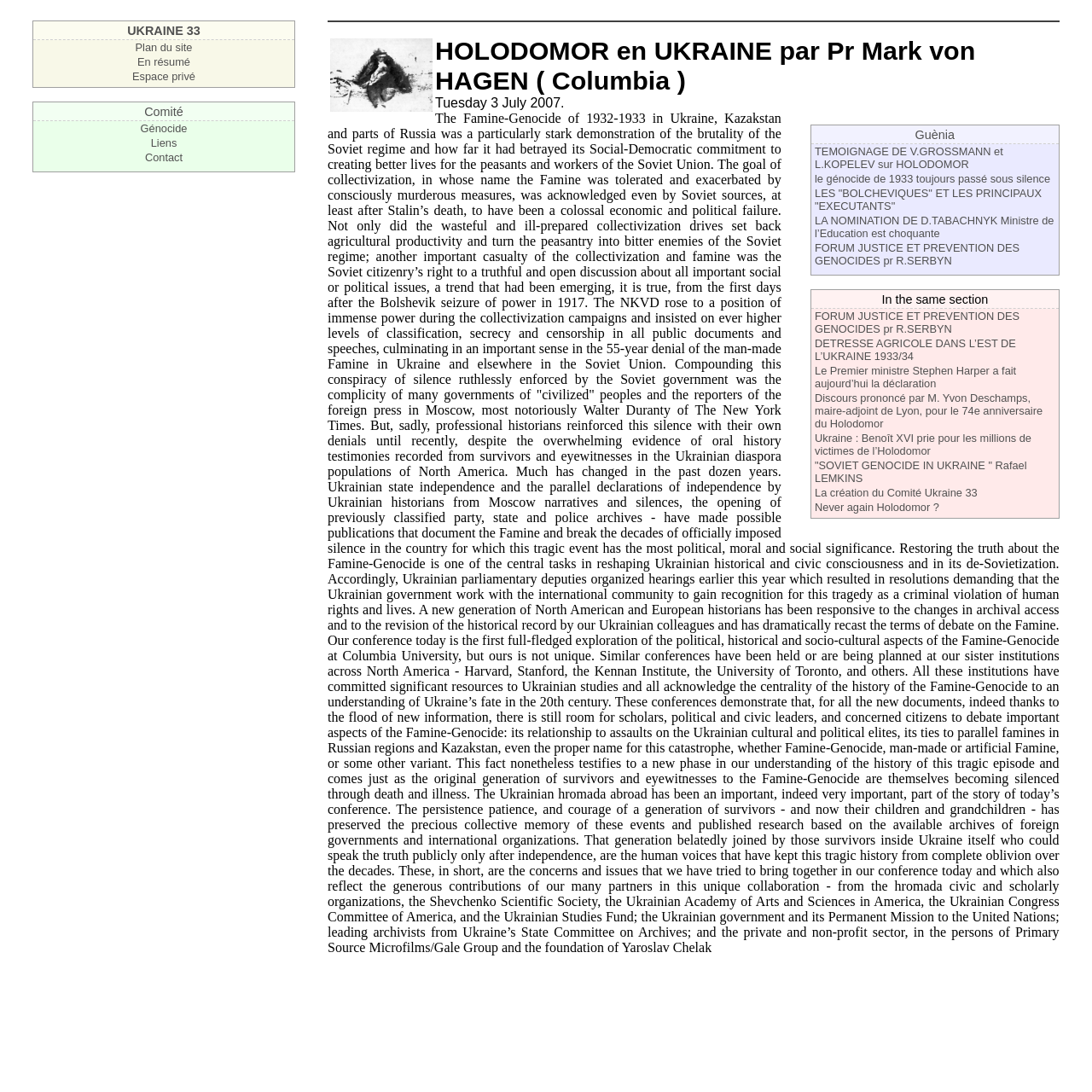Use one word or a short phrase to answer the question provided: 
What is the language of the webpage?

French